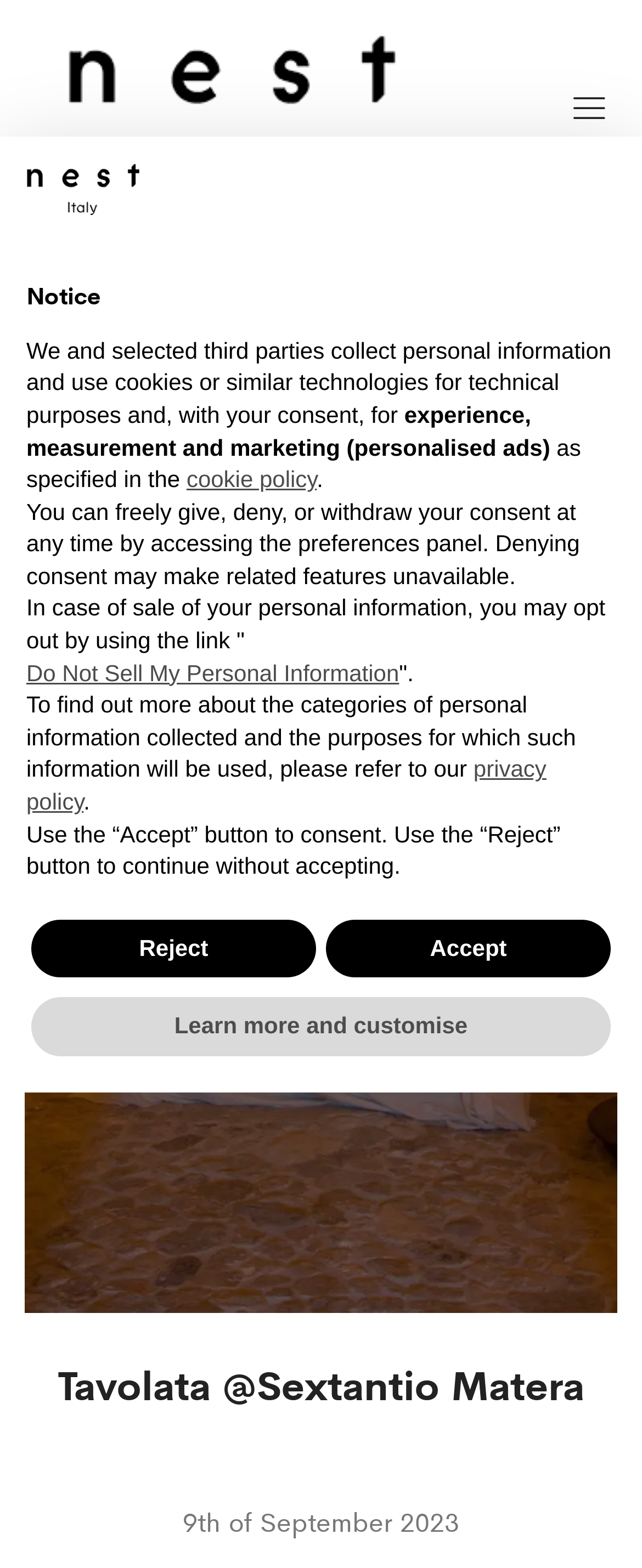What is the figure element displaying?
Look at the webpage screenshot and answer the question with a detailed explanation.

The figure element with bounding box coordinates [0.115, 0.332, 0.885, 0.646] does not have any OCR text or element description, so it's likely displaying an image, but I couldn't determine what the image is about.